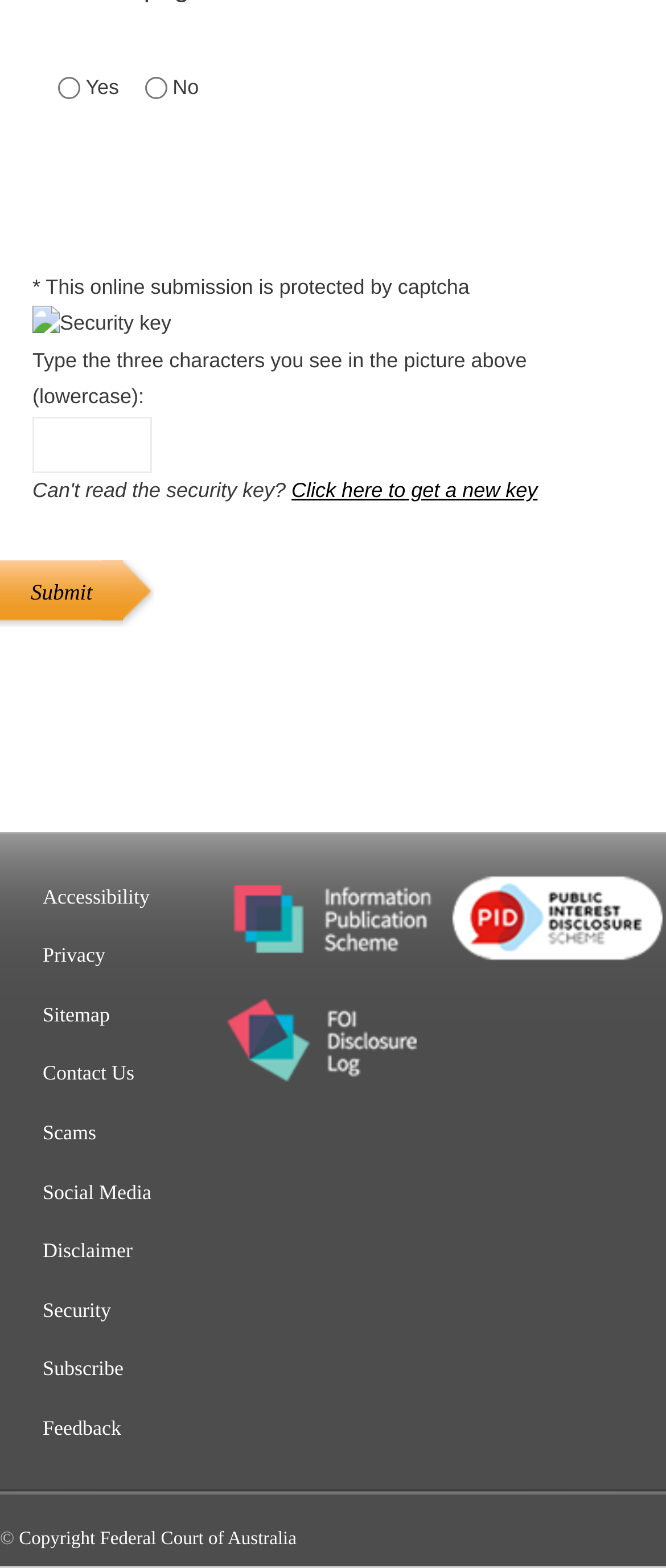What is the text above the radio buttons?
Please interpret the details in the image and answer the question thoroughly.

There is no text above the radio buttons. The radio buttons are labeled as 'Yes' and 'No', but there is no preceding text.